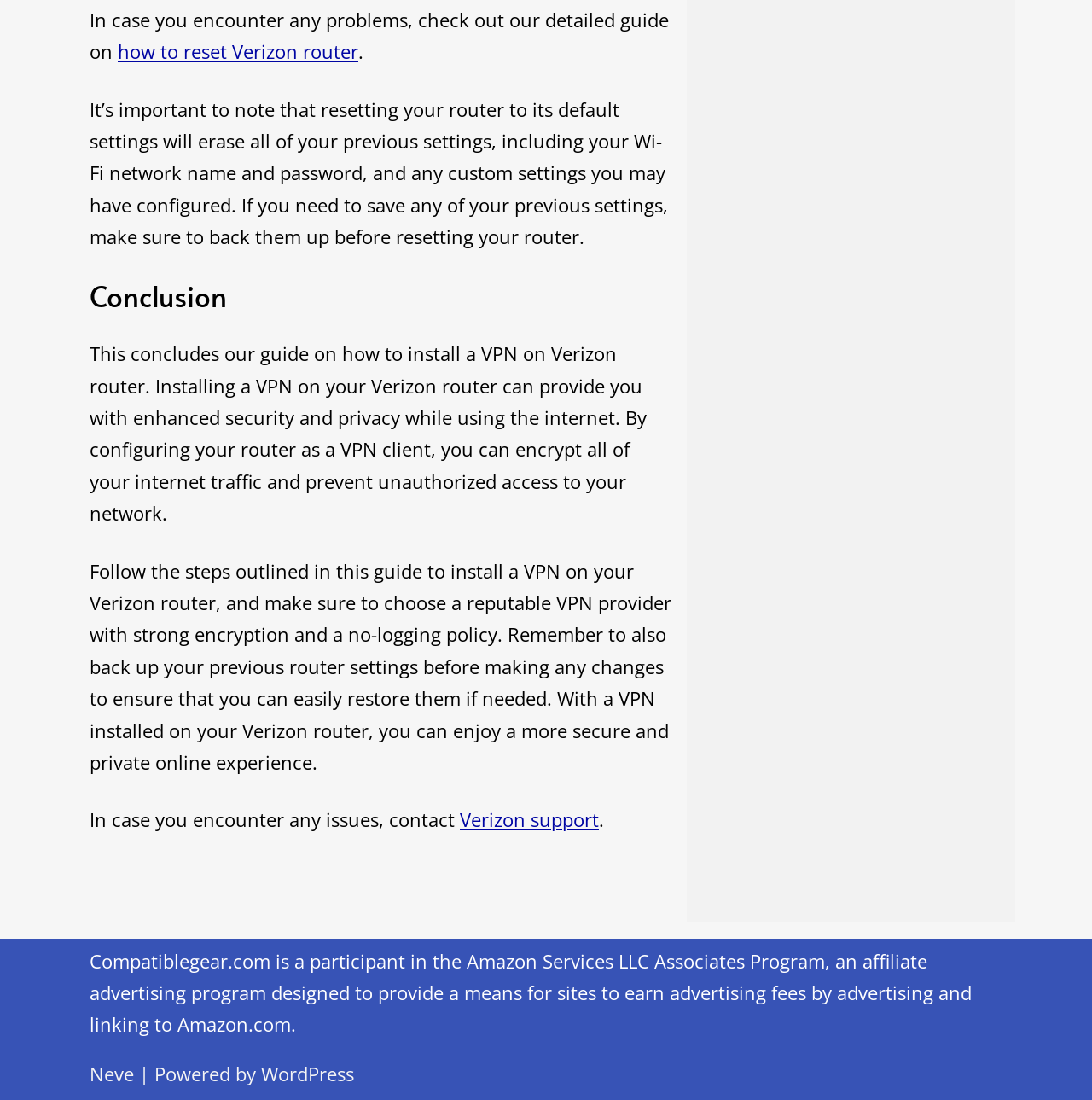What should be done before making changes to a Verizon router?
Please provide a detailed answer to the question.

The webpage advises to back up previous router settings before making any changes to ensure that they can be easily restored if needed.